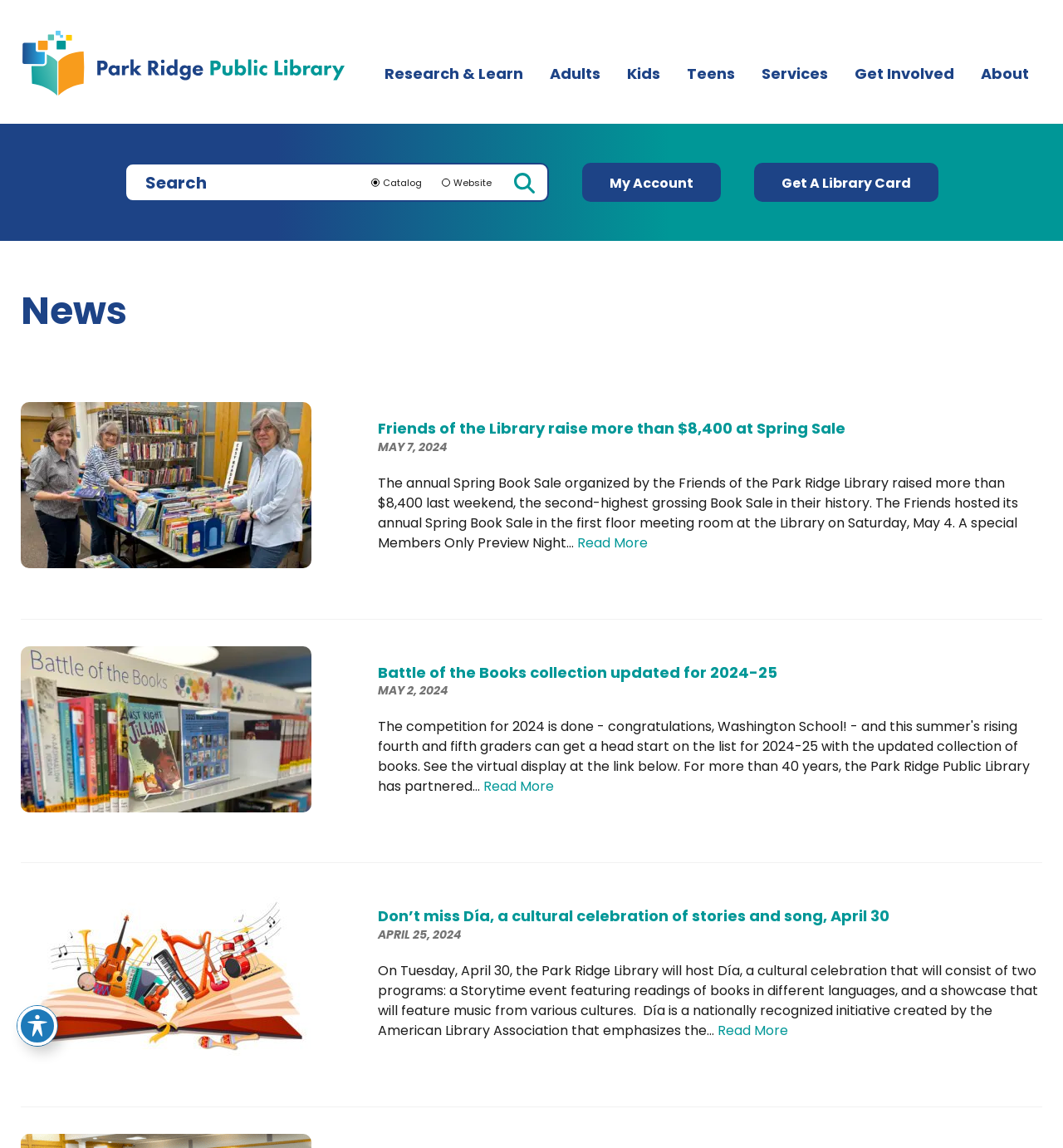Generate a thorough explanation of the webpage's elements.

The webpage is the news section of the Park Ridge Public Library website. At the top, there is a logo of the library, which is also a link to the library's homepage. Below the logo, there are several links to different sections of the website, including "Research & Learn", "Adults", "Kids", "Teens", "Services", "Get Involved", and "About".

To the right of these links, there is a search bar with a button to activate either a catalog search or a website search. Below the search bar, there are two links: "My Account" and "Get A Library Card".

The main content of the page is divided into three sections, each containing a news article. The first article has an image of three female volunteers arranging and sorting books for the annual book sale fundraiser. The article's title is "Friends of the Library raise more than $8,400 at Spring Sale" and it describes the success of the book sale event. Below the title, there is a date "MAY 7, 2024" and a brief summary of the article. There is also a "Read More" link to continue reading the article.

The second article has an image of a display of books assembled for a contest called Battle of the Books for grade school readers. The article's title is "Battle of the Books collection updated for 2024-25" and it describes the update of the book collection. Below the title, there is a date "MAY 2, 2024" and a brief summary of the article. There is also a "Read More" link to continue reading the article.

The third article does not have an image, but it describes an upcoming event called Día, a cultural celebration of stories and song, which will take place on April 30. The article's title is "Don’t miss Día, a cultural celebration of stories and song, April 30" and it provides details about the event. Below the title, there is a date "APRIL 25, 2024" and a brief summary of the article. There is also a "Read More" link to continue reading the article.

At the bottom of the page, there is a button to toggle the accessibility toolbar.